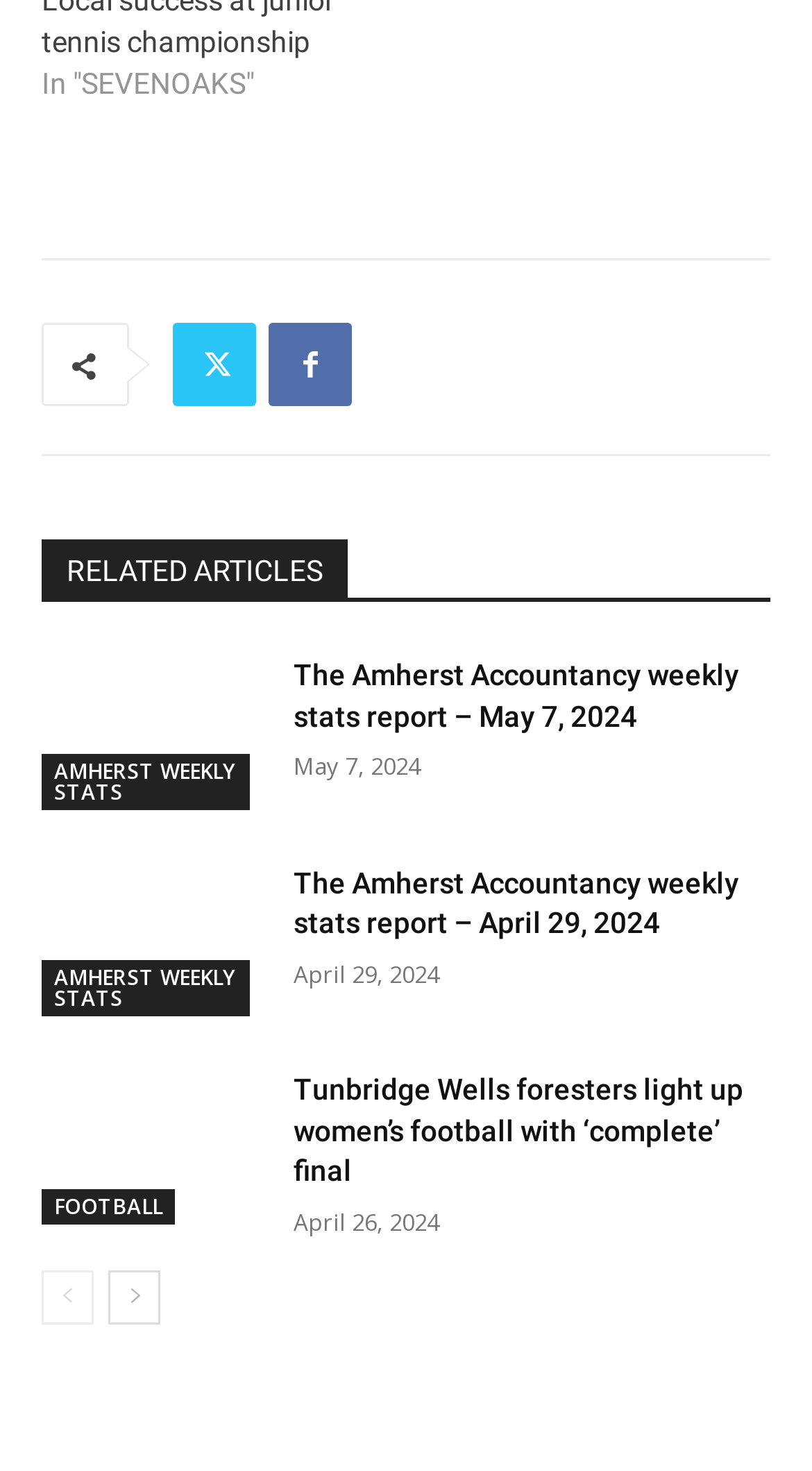How many pages are there in total?
Provide a short answer using one word or a brief phrase based on the image.

Unknown